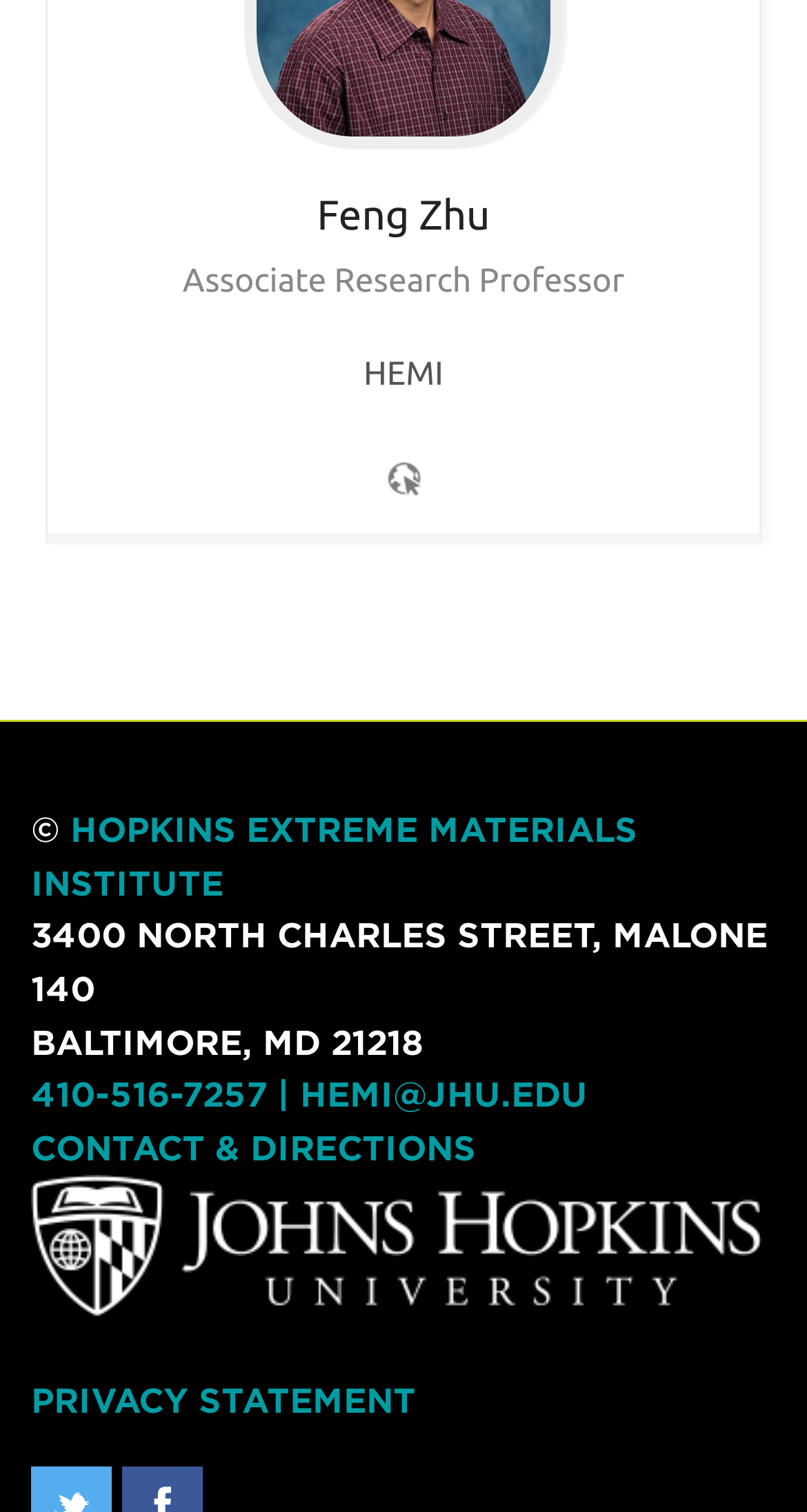Extract the bounding box coordinates for the UI element described by the text: "hemi@jhu.edu". The coordinates should be in the form of [left, top, right, bottom] with values between 0 and 1.

[0.372, 0.712, 0.728, 0.738]